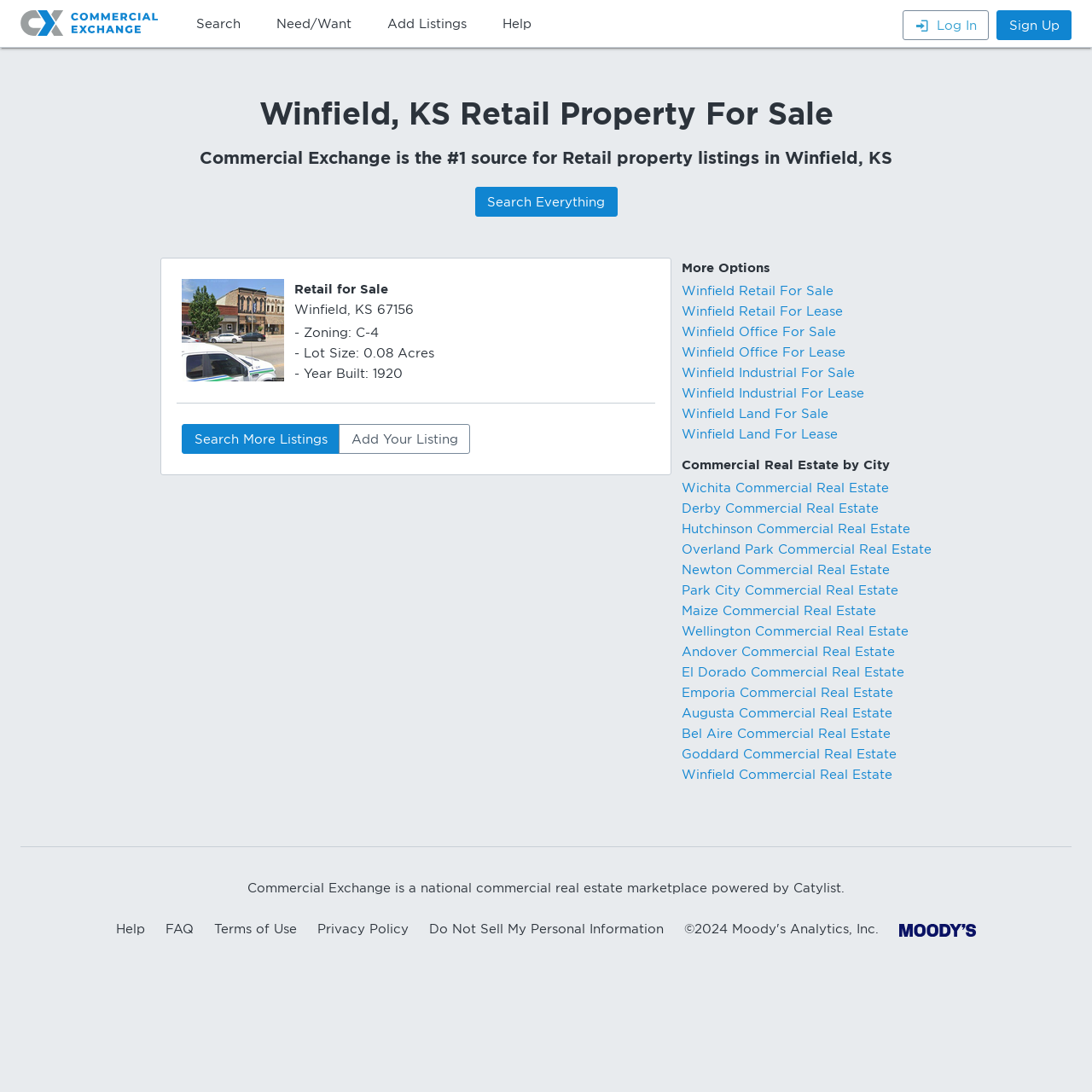Locate the bounding box coordinates of the clickable region necessary to complete the following instruction: "Sign up for an account". Provide the coordinates in the format of four float numbers between 0 and 1, i.e., [left, top, right, bottom].

[0.912, 0.009, 0.981, 0.037]